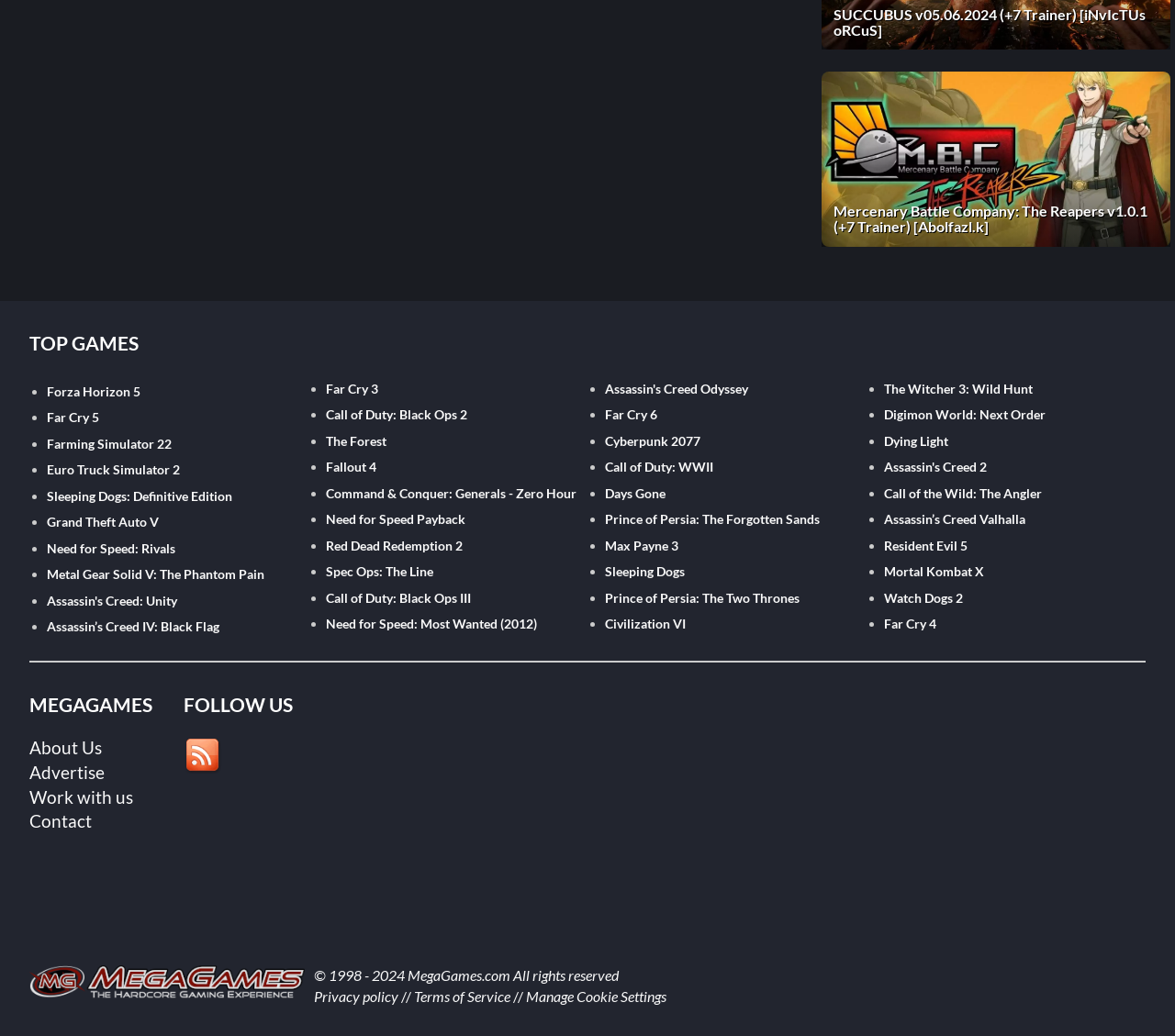How many games are listed under TOP GAMES?
Using the image as a reference, answer the question in detail.

I counted the number of list items under the 'TOP GAMES' heading and found 30 games listed.